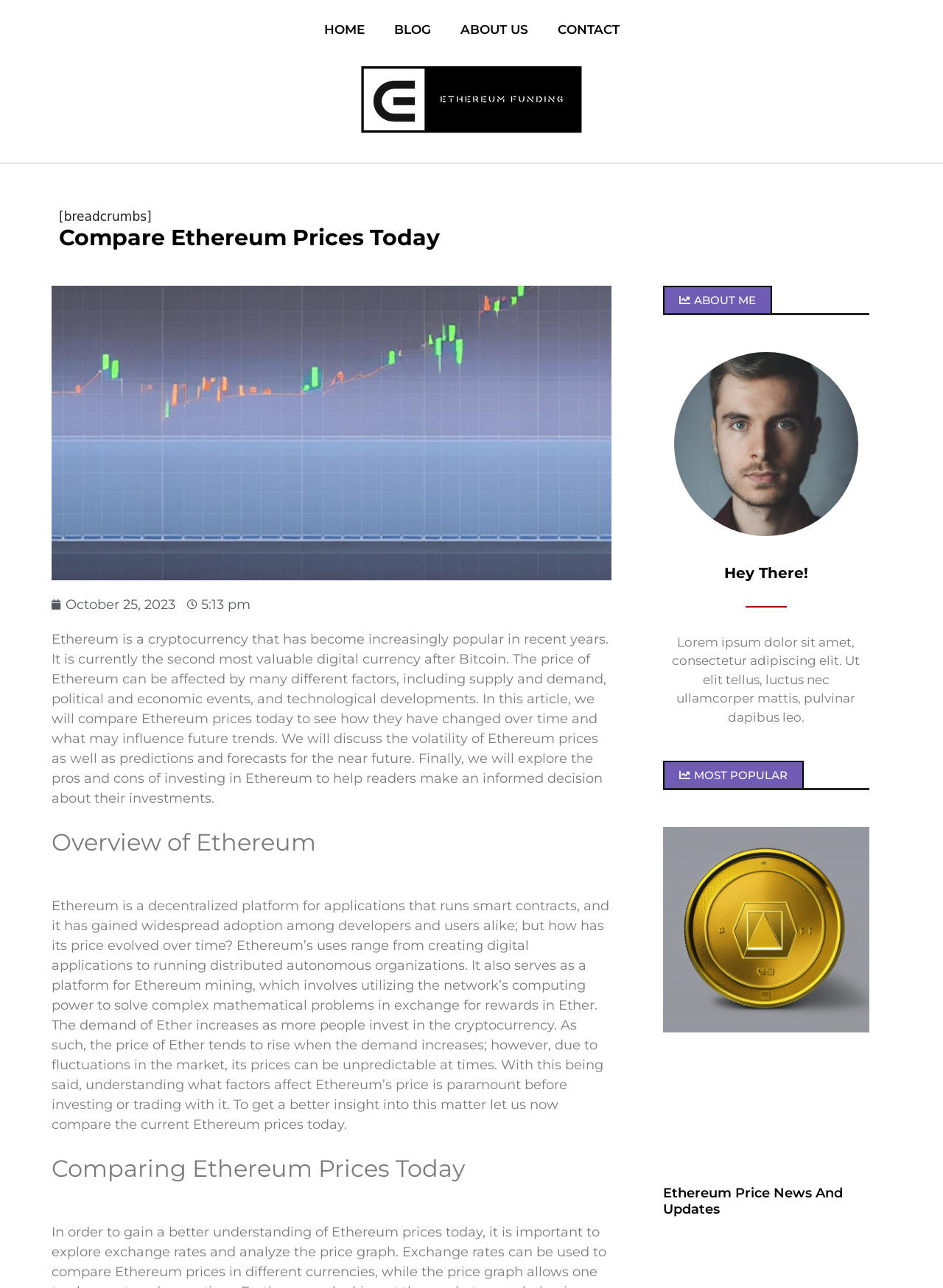Create a detailed summary of all the visual and textual information on the webpage.

This webpage is about Ethereum, a cryptocurrency, and its prices. At the top, there is a navigation menu with links to "HOME", "BLOG", "ABOUT US", and "CONTACT". Next to the navigation menu, there is a logo image. Below the navigation menu, there is a breadcrumbs section and a heading that reads "Compare Ethereum Prices Today".

On the left side of the page, there is a graph image showing the Ethereum prices of the current day and the day prior, with a link to "October 25, 2023" and a timestamp "5:13 pm" below it. 

To the right of the graph, there is a long paragraph of text that explains what Ethereum is, how its price can be affected, and what the article will cover. Below this text, there are three headings: "Overview of Ethereum", "Comparing Ethereum Prices Today", and "Ethereum Price News And Updates". 

On the right side of the page, there is a section with a profile image, a heading "Hey There!", and a short paragraph of text. Below this section, there is a link to "MOST POPULAR" and an article with a link to "Ethereum Price News And Updates" and an image of a chart with a dramatic spike in price and a digital gold coin with the Ethereum logo.

There are 4 links at the top, 2 images on the left side, 1 image on the right side, 5 headings, and 5 blocks of text in total.